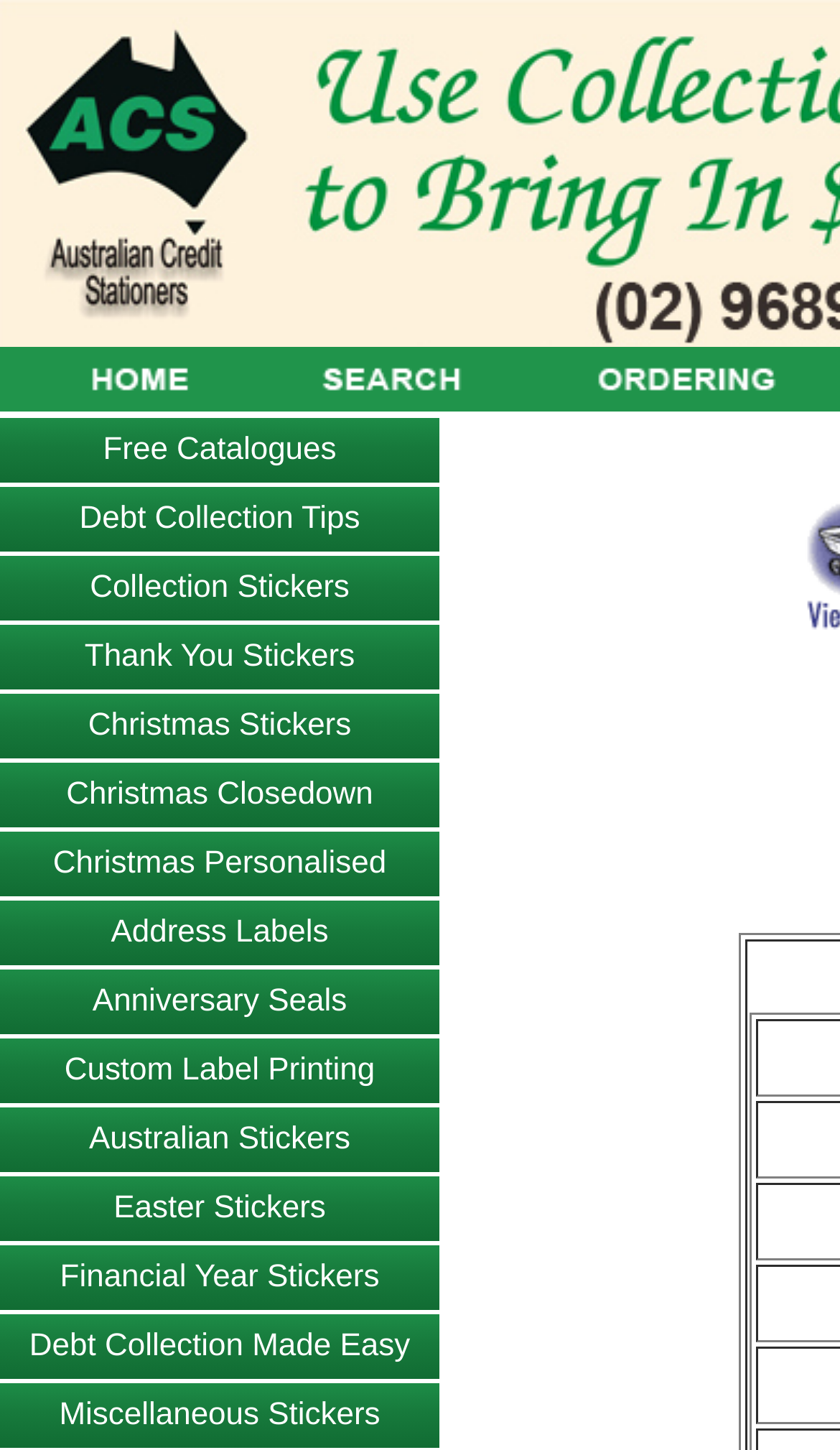Find the bounding box coordinates of the clickable element required to execute the following instruction: "Explore Collection Stickers". Provide the coordinates as four float numbers between 0 and 1, i.e., [left, top, right, bottom].

[0.107, 0.394, 0.416, 0.418]